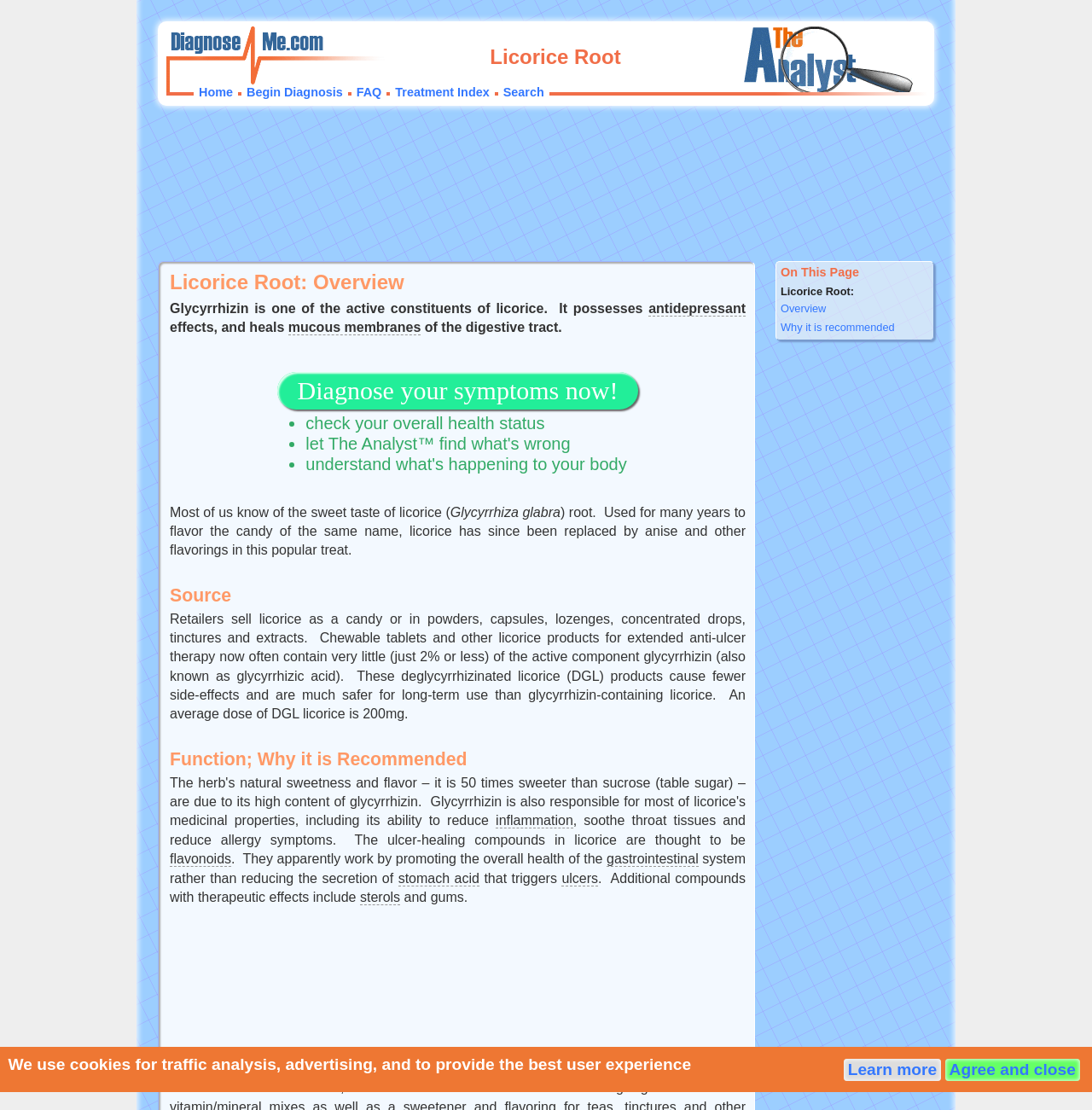Locate the bounding box coordinates of the element you need to click to accomplish the task described by this instruction: "Diagnose your symptoms now!".

[0.254, 0.349, 0.585, 0.362]